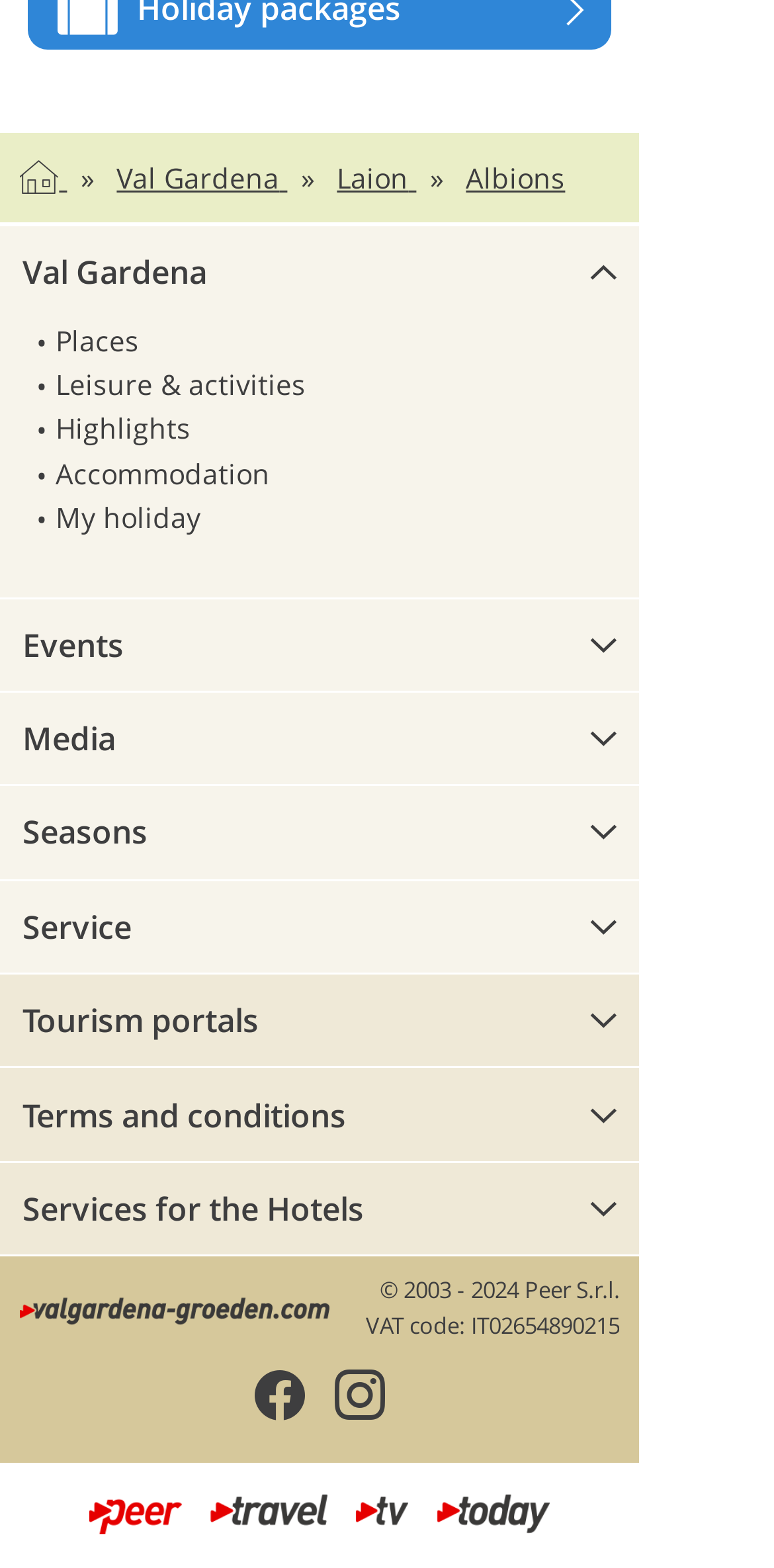Respond to the question below with a single word or phrase: How many types of holidays are mentioned?

4